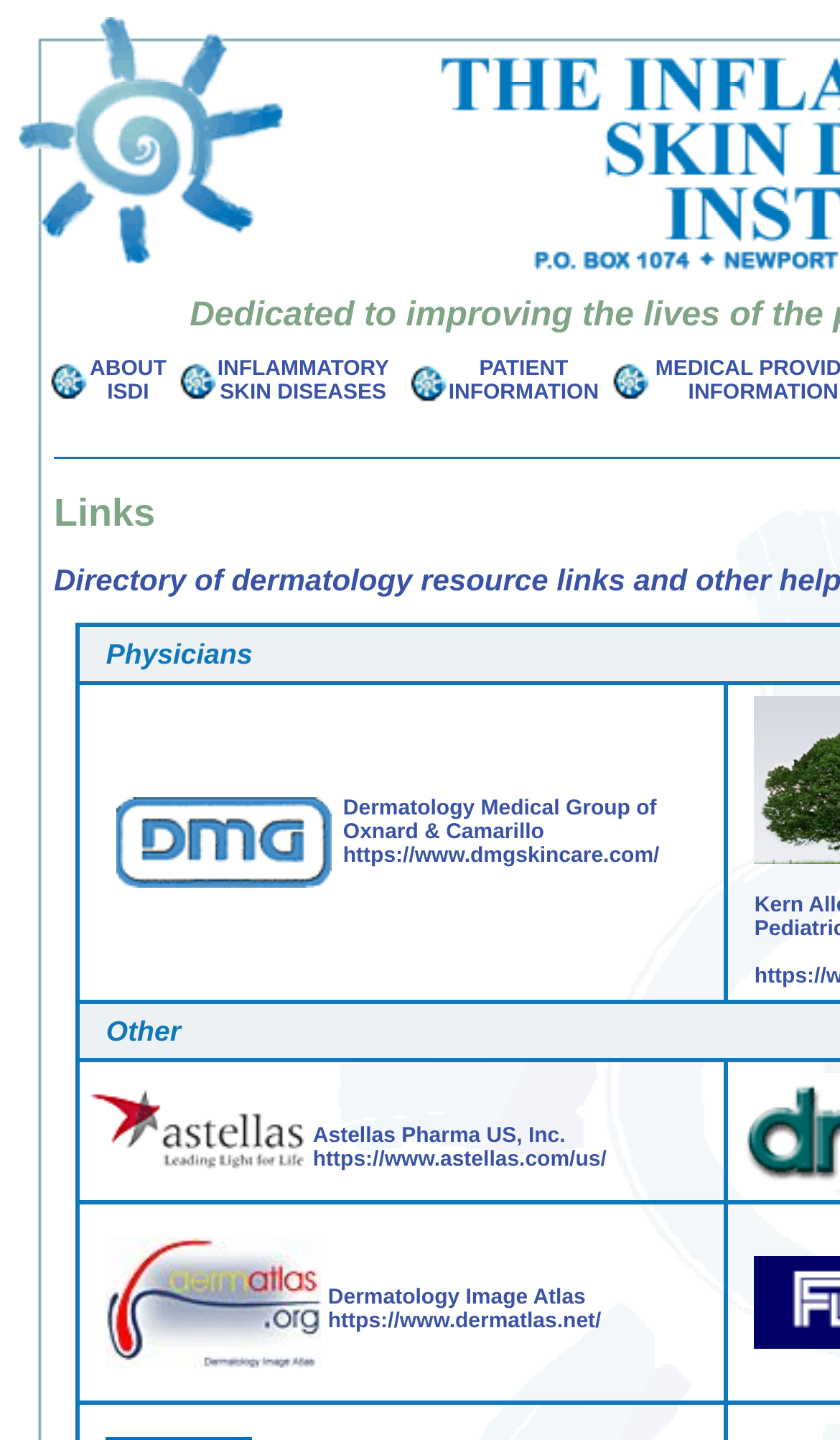Using the provided element description: "INFLAMMATORY SKIN DISEASES", identify the bounding box coordinates. The coordinates should be four floats between 0 and 1 in the order [left, top, right, bottom].

[0.259, 0.248, 0.463, 0.281]